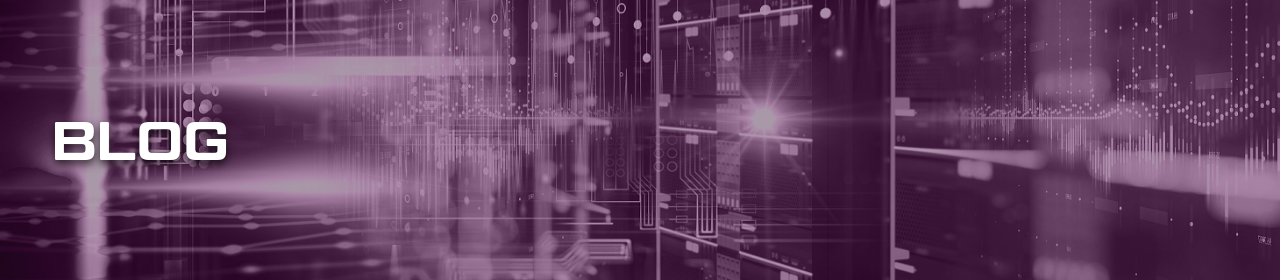What is the likely purpose of the image?
Look at the image and answer the question using a single word or phrase.

Representing a blog section